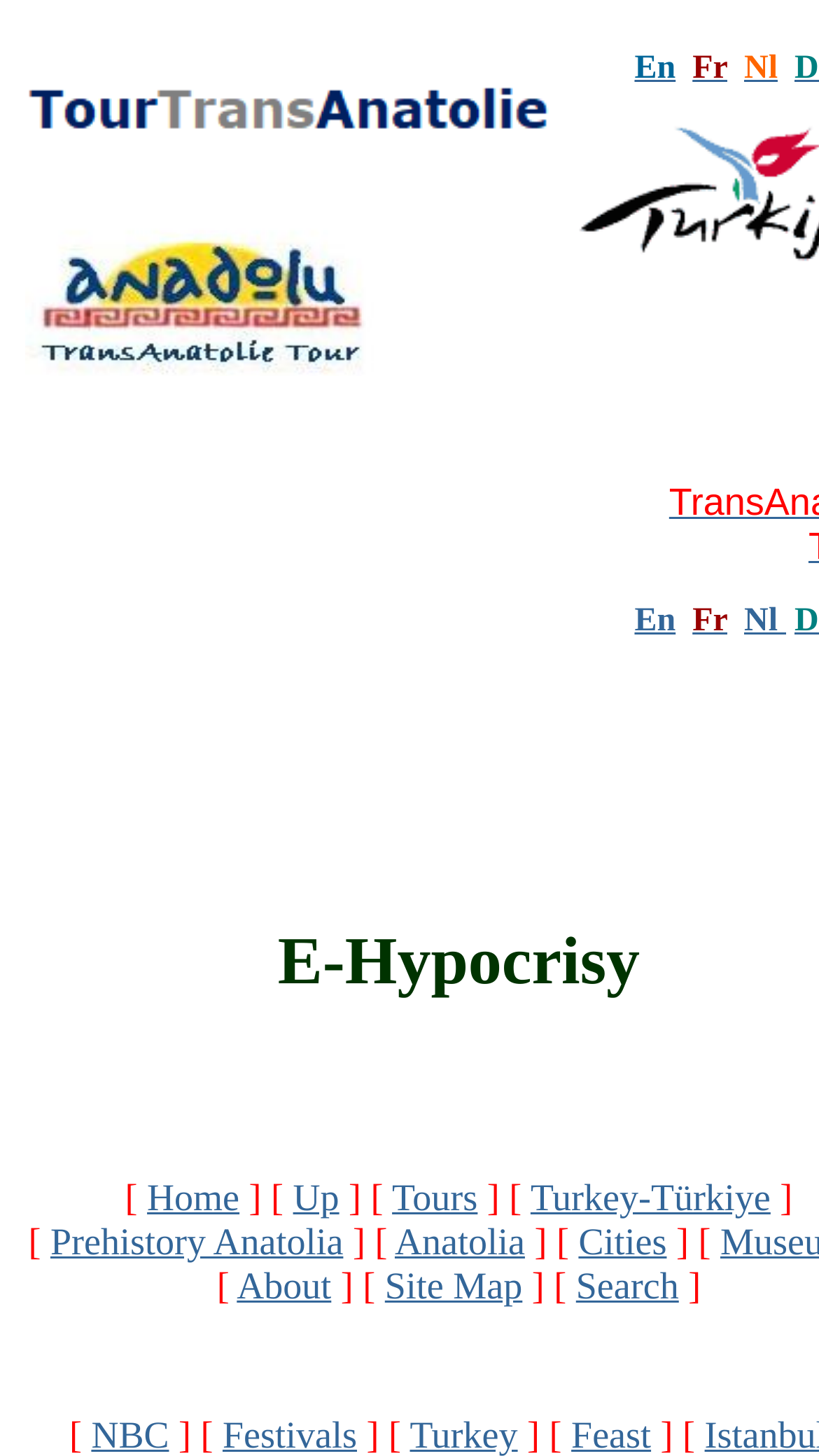What is the name of the tour mentioned on the webpage?
Refer to the image and provide a concise answer in one word or phrase.

TransAnatolie Tour